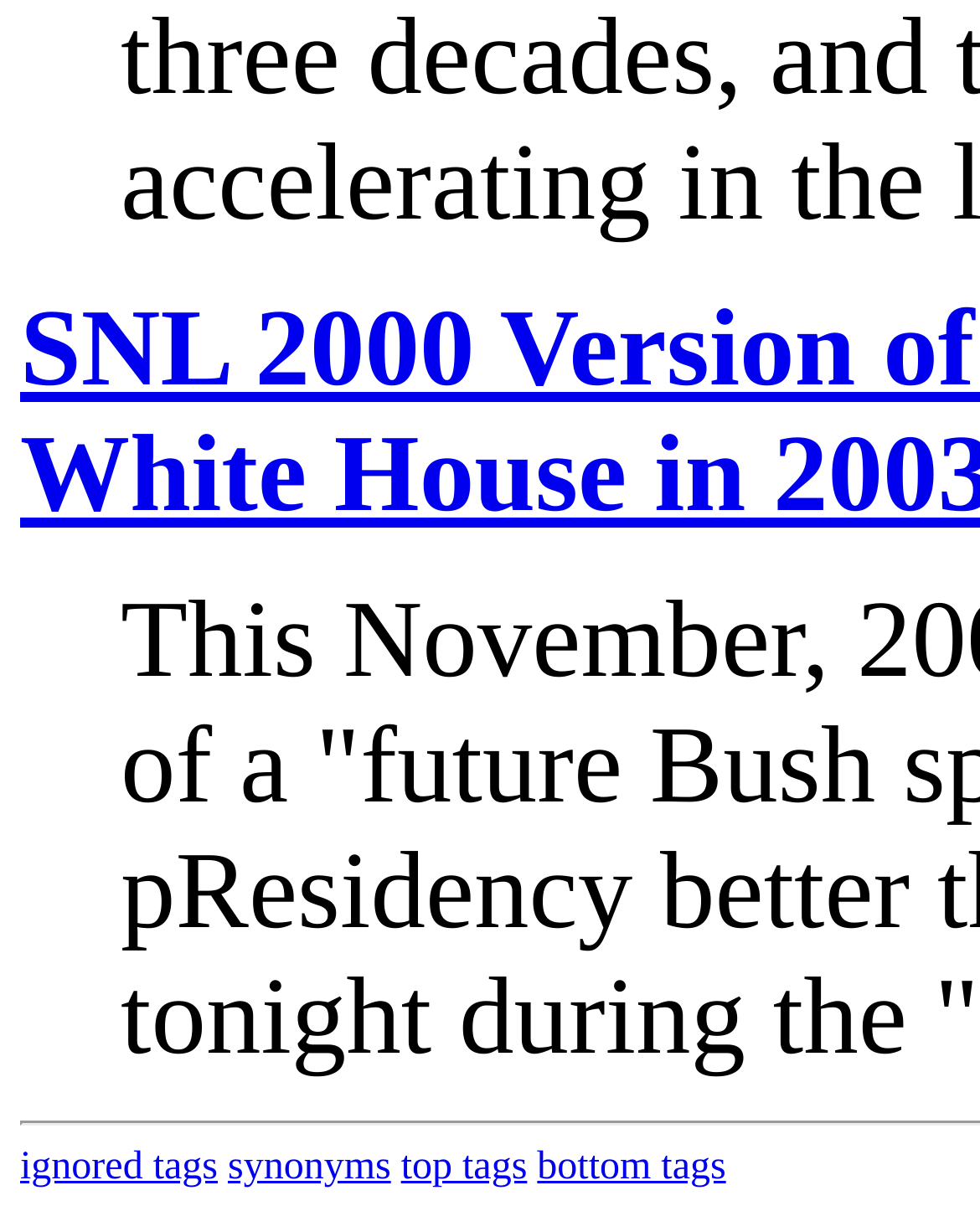Identify the bounding box of the HTML element described as: "synonyms".

[0.232, 0.946, 0.399, 0.981]